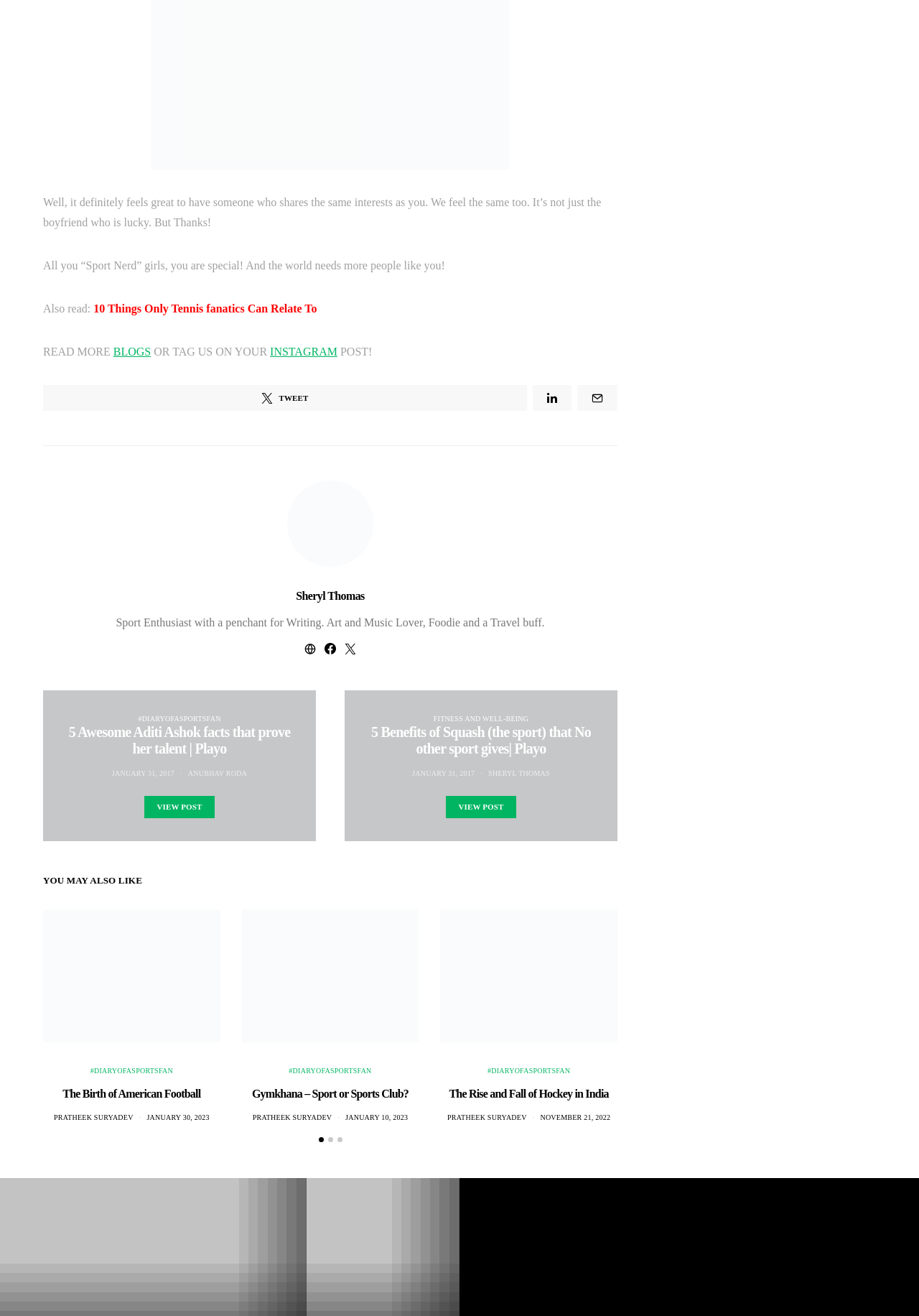What is the topic of the second article?
Craft a detailed and extensive response to the question.

I found the topic of the second article by looking at the image description 'a squash player' and the heading '5 Benefits of Squash (the sport) that No other sport gives| Playo'.